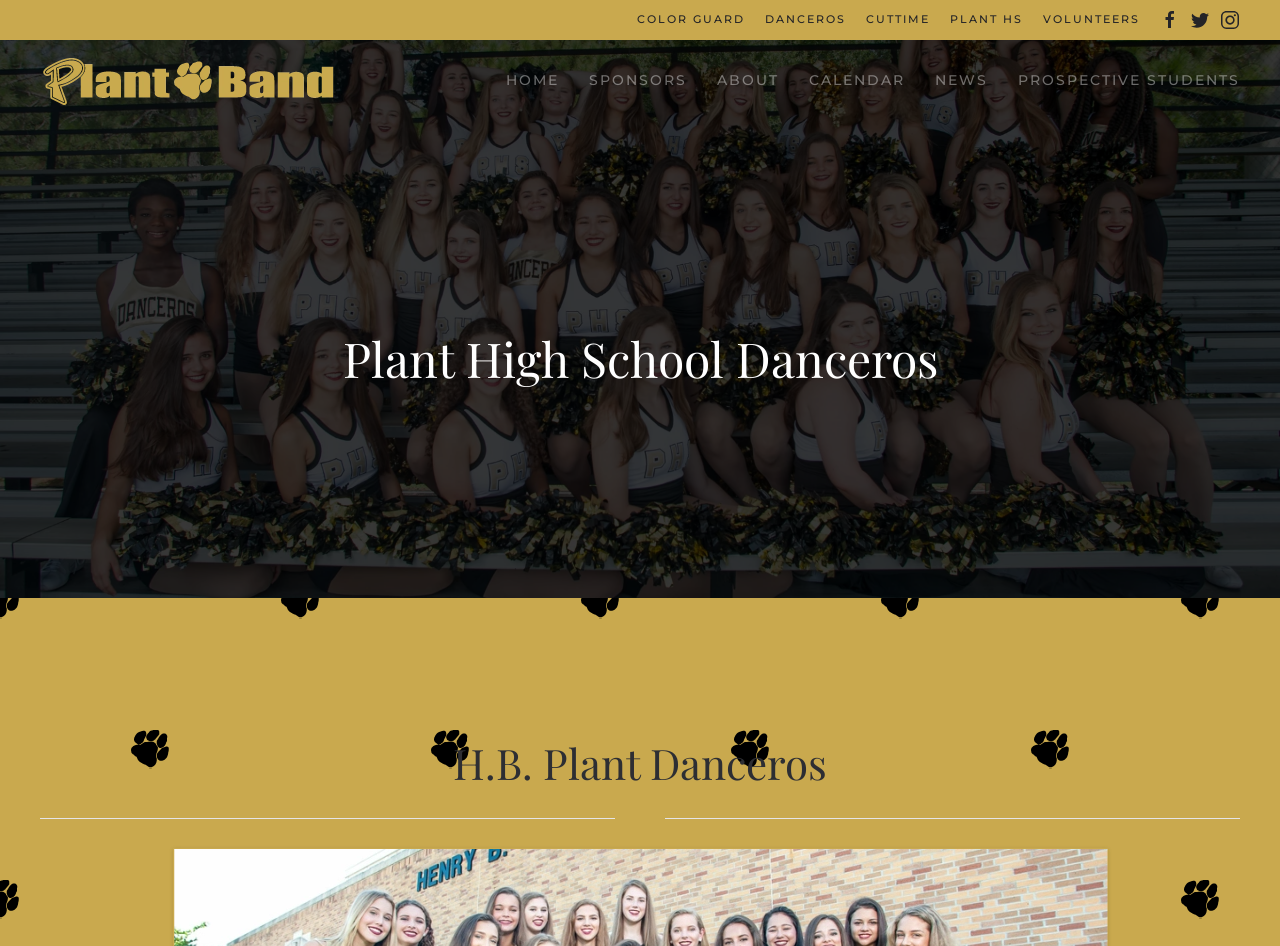What is the name of the band?
Using the visual information from the image, give a one-word or short-phrase answer.

Danceros